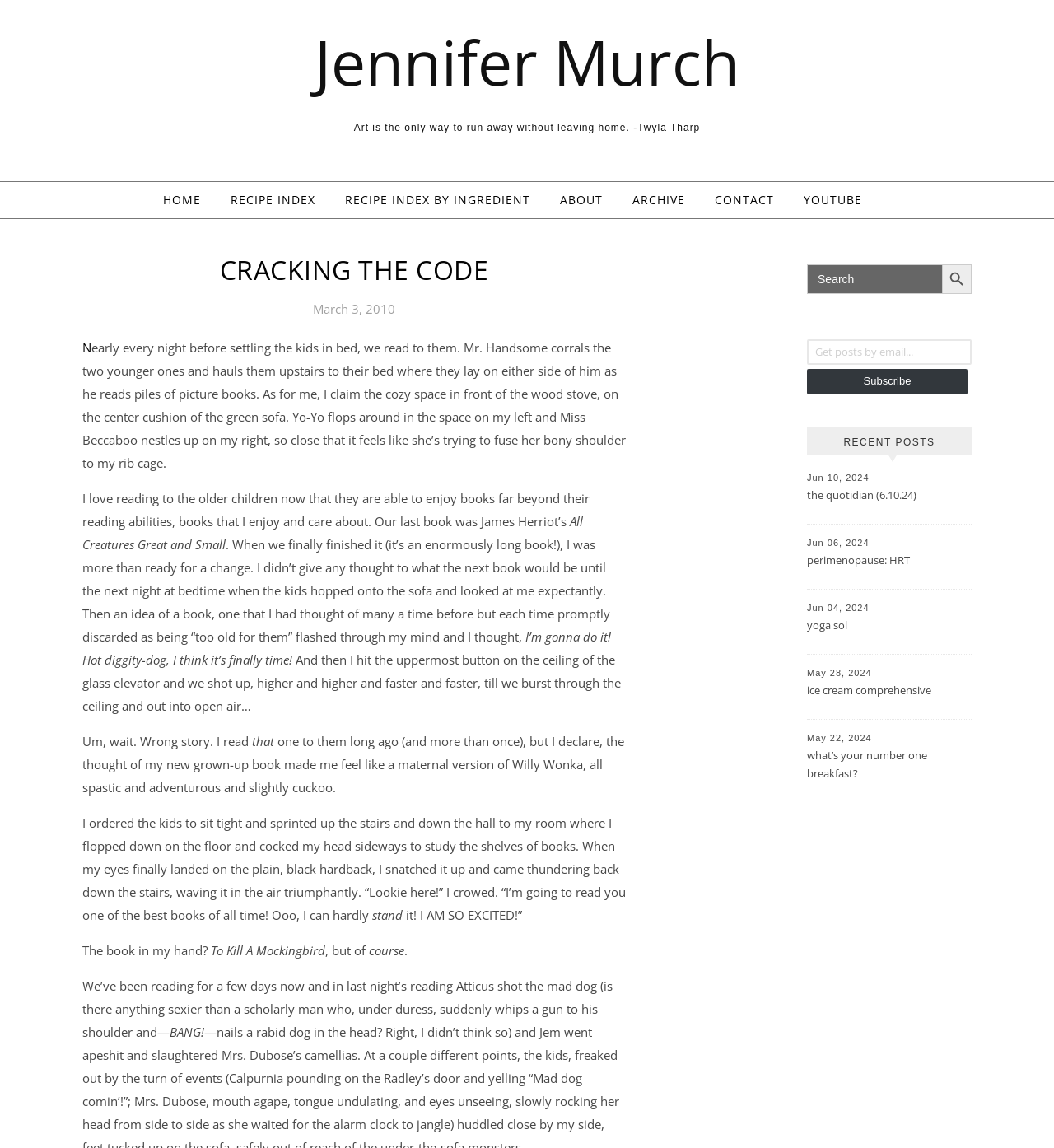Please determine the bounding box coordinates of the element's region to click for the following instruction: "Search for something".

[0.766, 0.23, 0.922, 0.256]